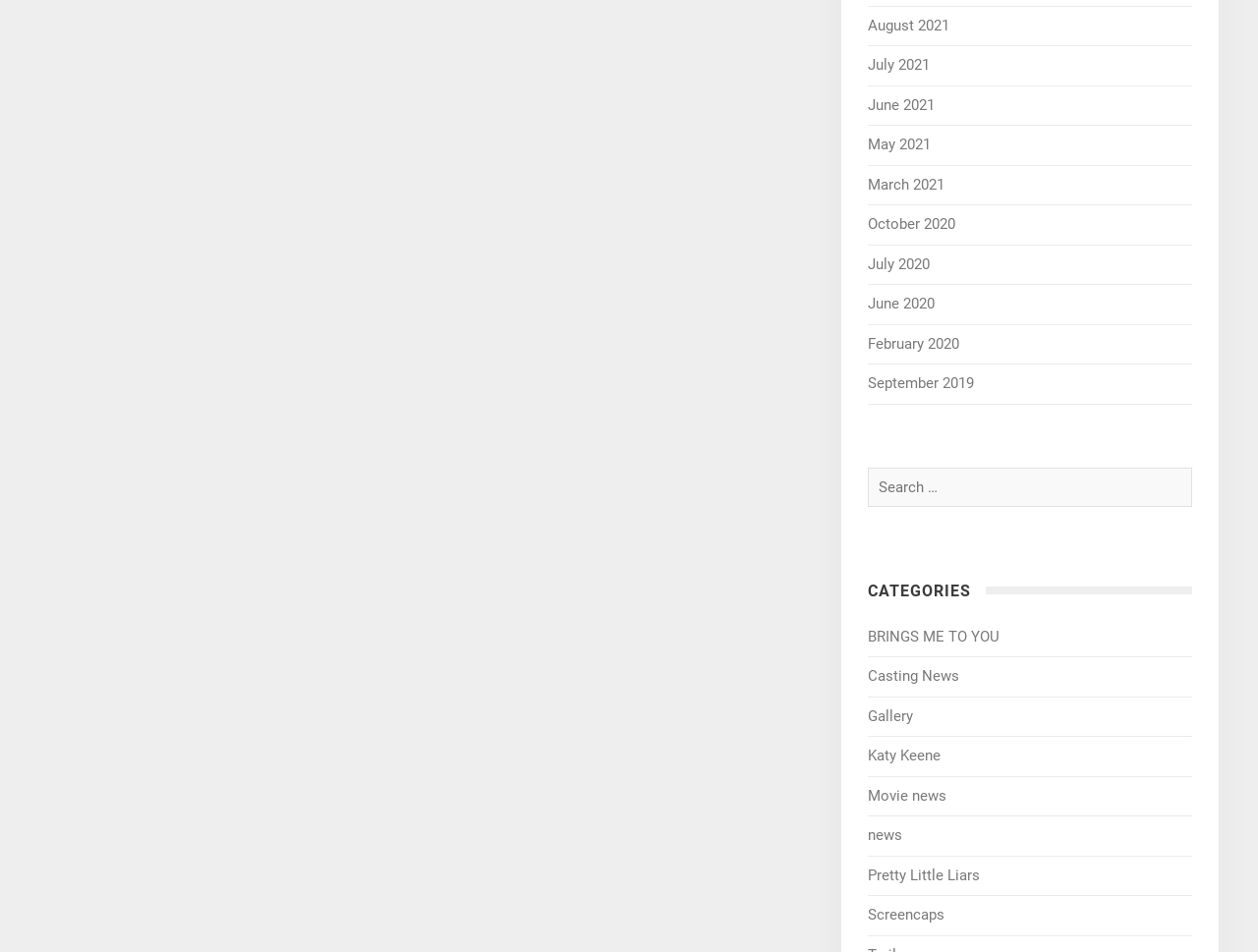Kindly determine the bounding box coordinates of the area that needs to be clicked to fulfill this instruction: "visit Katy Keene".

[0.689, 0.785, 0.747, 0.803]